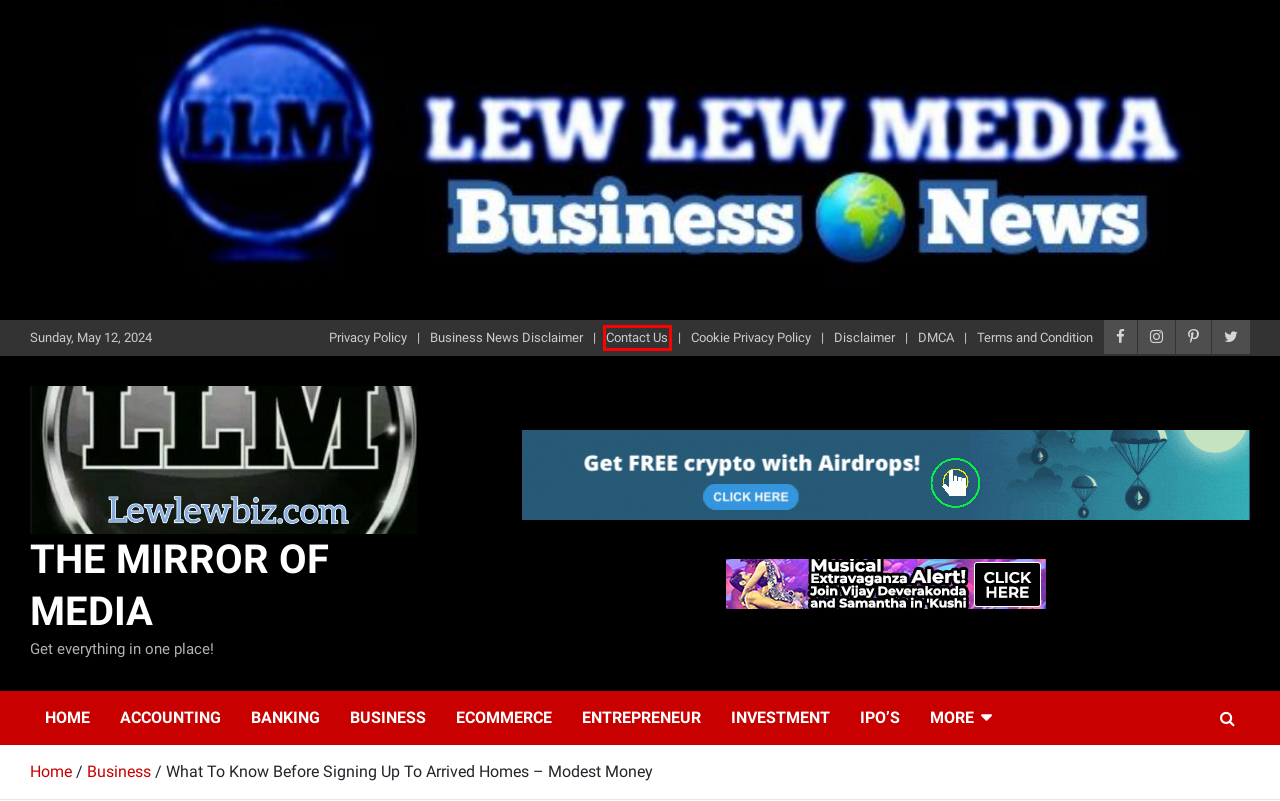Inspect the provided webpage screenshot, concentrating on the element within the red bounding box. Select the description that best represents the new webpage after you click the highlighted element. Here are the candidates:
A. Business – THE MIRROR OF MEDIA
B. Privacy Policy – THE MIRROR OF MEDIA
C. Investment – THE MIRROR OF MEDIA
D. Cookie Privacy Policy – THE MIRROR OF MEDIA
E. Entrepreneur – THE MIRROR OF MEDIA
F. Contact Us – THE MIRROR OF MEDIA
G. Disclaimer – THE MIRROR OF MEDIA
H. THE MIRROR OF MEDIA – Get everything in one place!

F